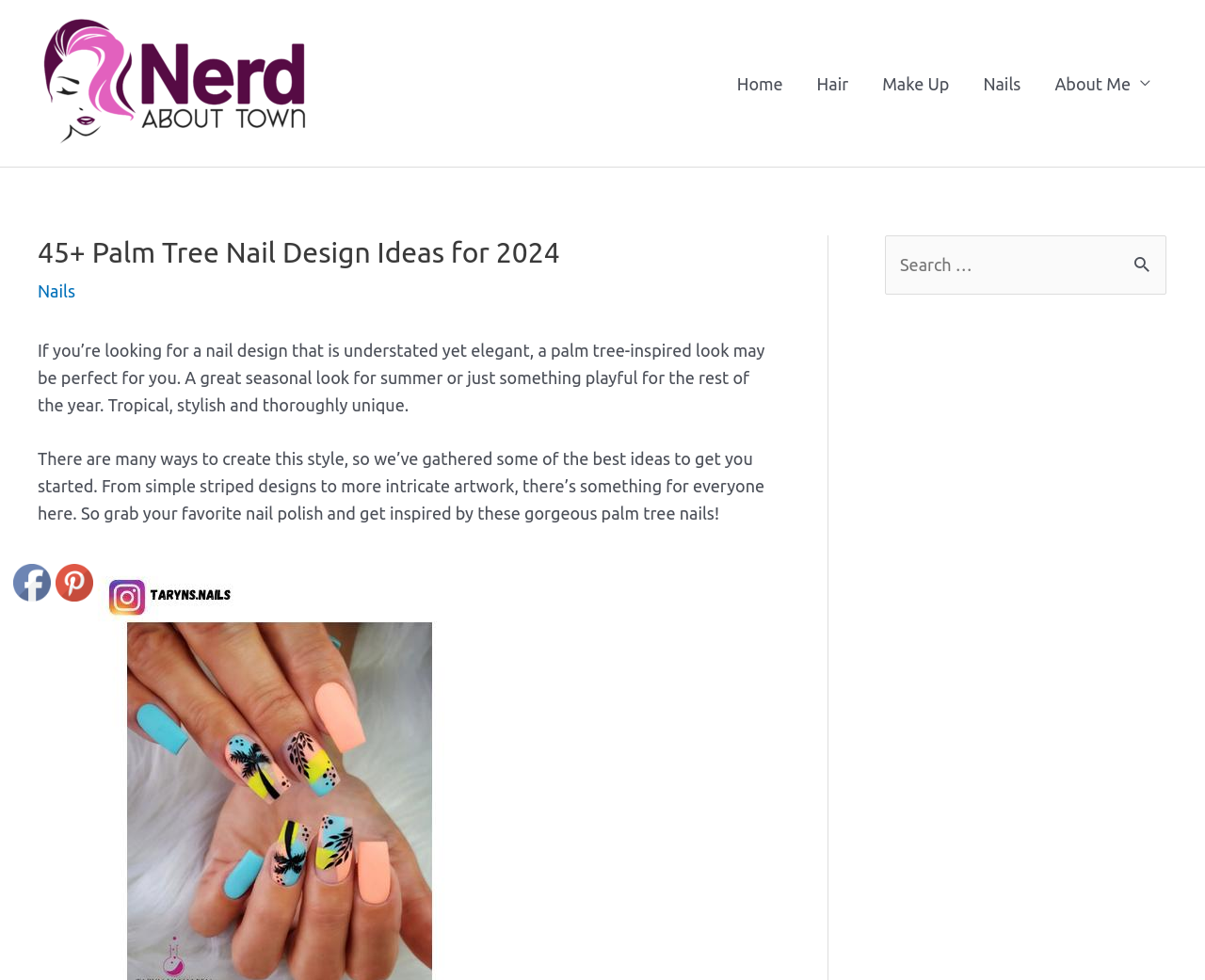Could you indicate the bounding box coordinates of the region to click in order to complete this instruction: "follow on Facebook".

[0.012, 0.576, 0.043, 0.615]